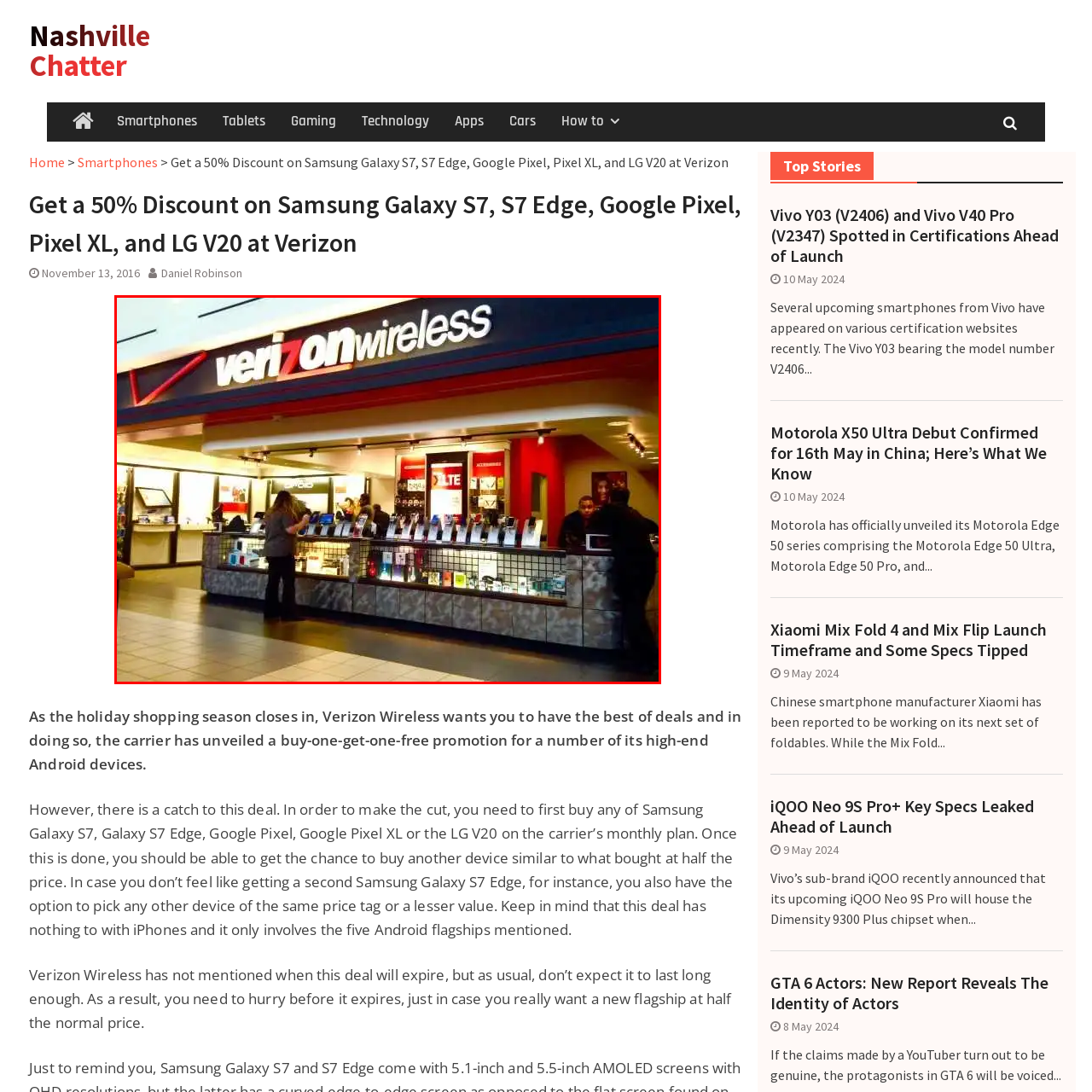What is the atmosphere of the store?
Review the image area surrounded by the red bounding box and give a detailed answer to the question.

The interior design utilizes a modern aesthetic with red and white color themes, creating a welcoming atmosphere for shoppers seeking mobile devices and accessories, which implies that the store is designed to make customers feel comfortable and at ease.